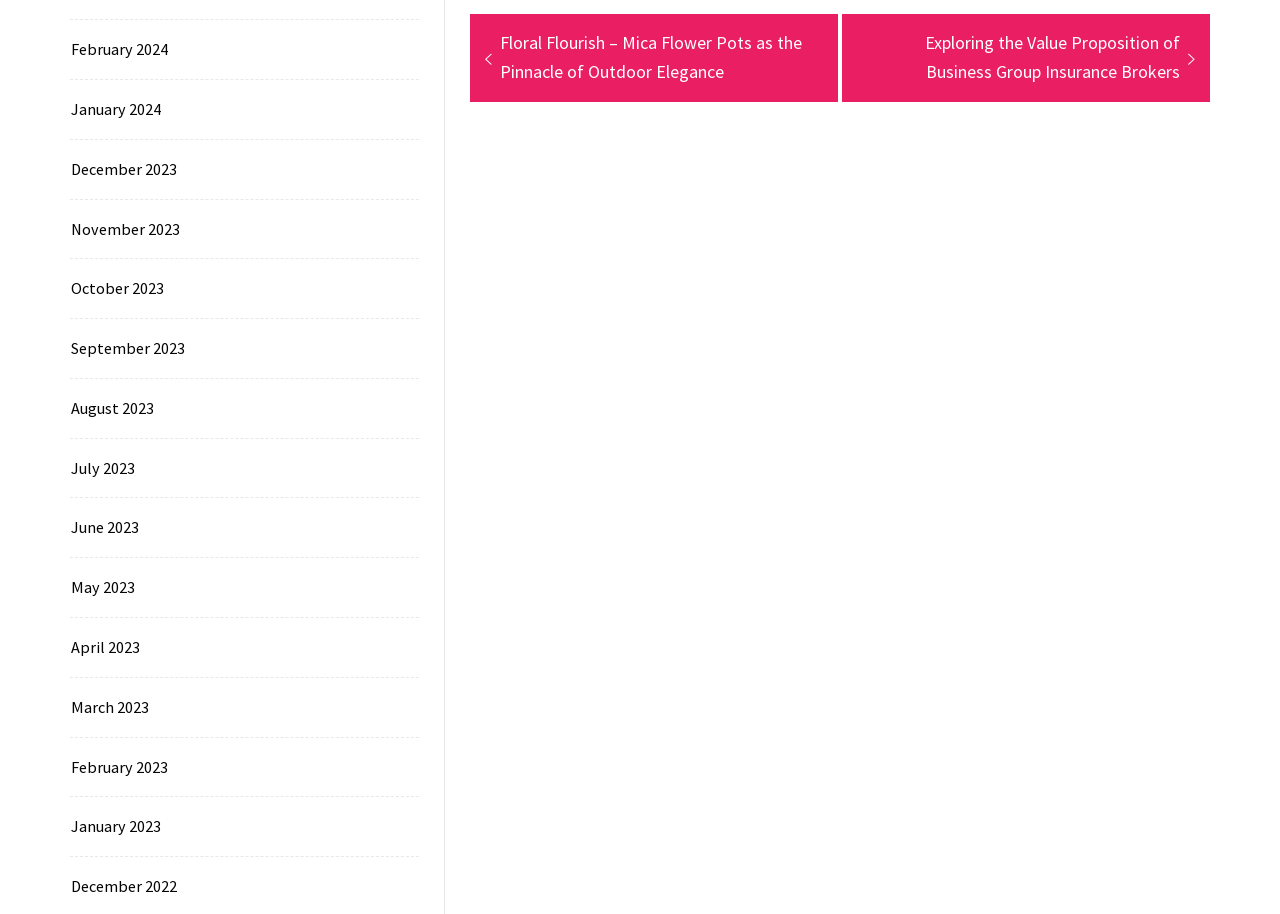Use a single word or phrase to answer the following:
What is the position of the 'Previous post' link?

Left